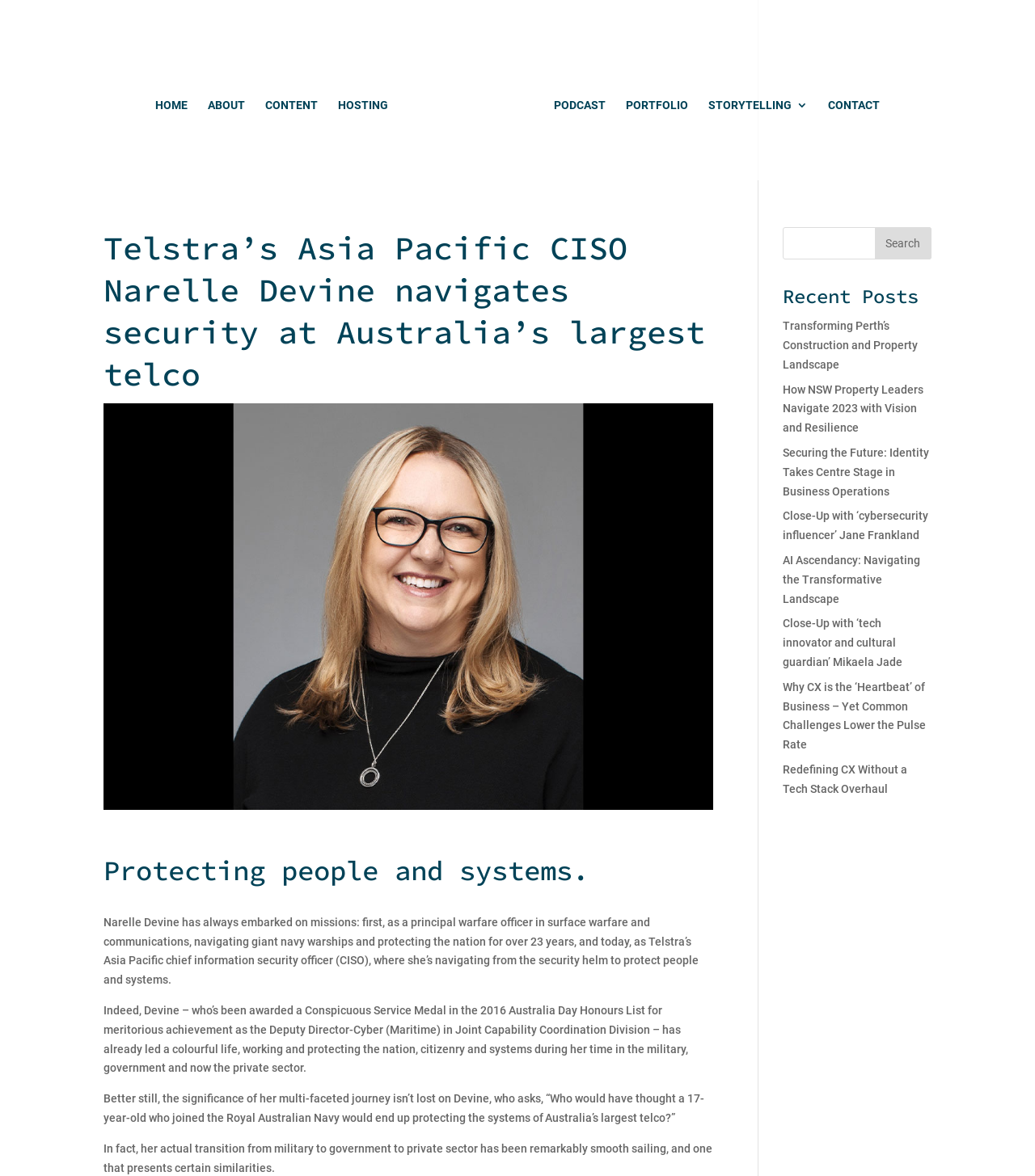Find the bounding box coordinates of the clickable area required to complete the following action: "Search for a story".

[0.756, 0.193, 0.9, 0.221]